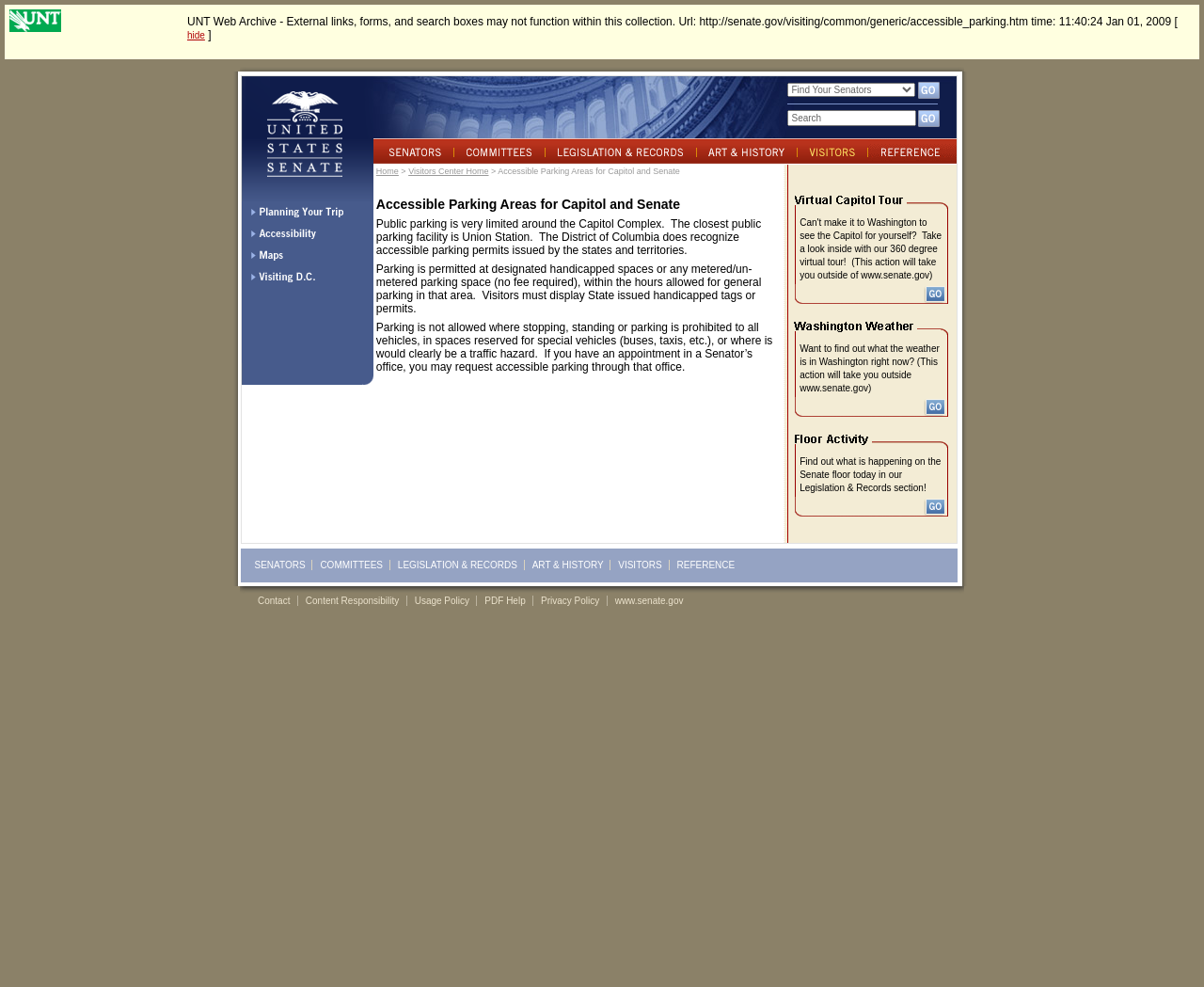Describe all the significant parts and information present on the webpage.

The webpage is about accessible parking areas for the Capitol and Senate. At the top, there is a link and an image, followed by a static text describing the webpage as an archived version. Below this, there is a link to "United States Senate" with an accompanying image. 

To the right of this, there is a search bar with a combobox, a textbox, and a "GO" button. Above the search bar, there is a static text "Search". 

Below the search bar, there is a layout table with multiple rows and columns. The first row has links to various sections, including "United States Senate", "Senators Home", "Committees Home", "Legislation & Records Home", "Art & History Home", "Visitors Center Home", and "Reference Home". Each link has an accompanying image. 

The second row has links to "United States Senate", "Planning Your Trip", "Accessibility", "Maps", and "Visiting D.C.". Again, each link has an accompanying image. 

The main content of the webpage is in a layout table with two columns. The left column has a static text describing accessible parking areas for the Capitol and Senate, including information about public parking facilities, accessible parking permits, and parking rules. The right column has a static text with additional information, including a 360-degree virtual tour of the Capitol and links to find out about the weather in Washington and what is happening on the Senate floor. There are also some images in this column.